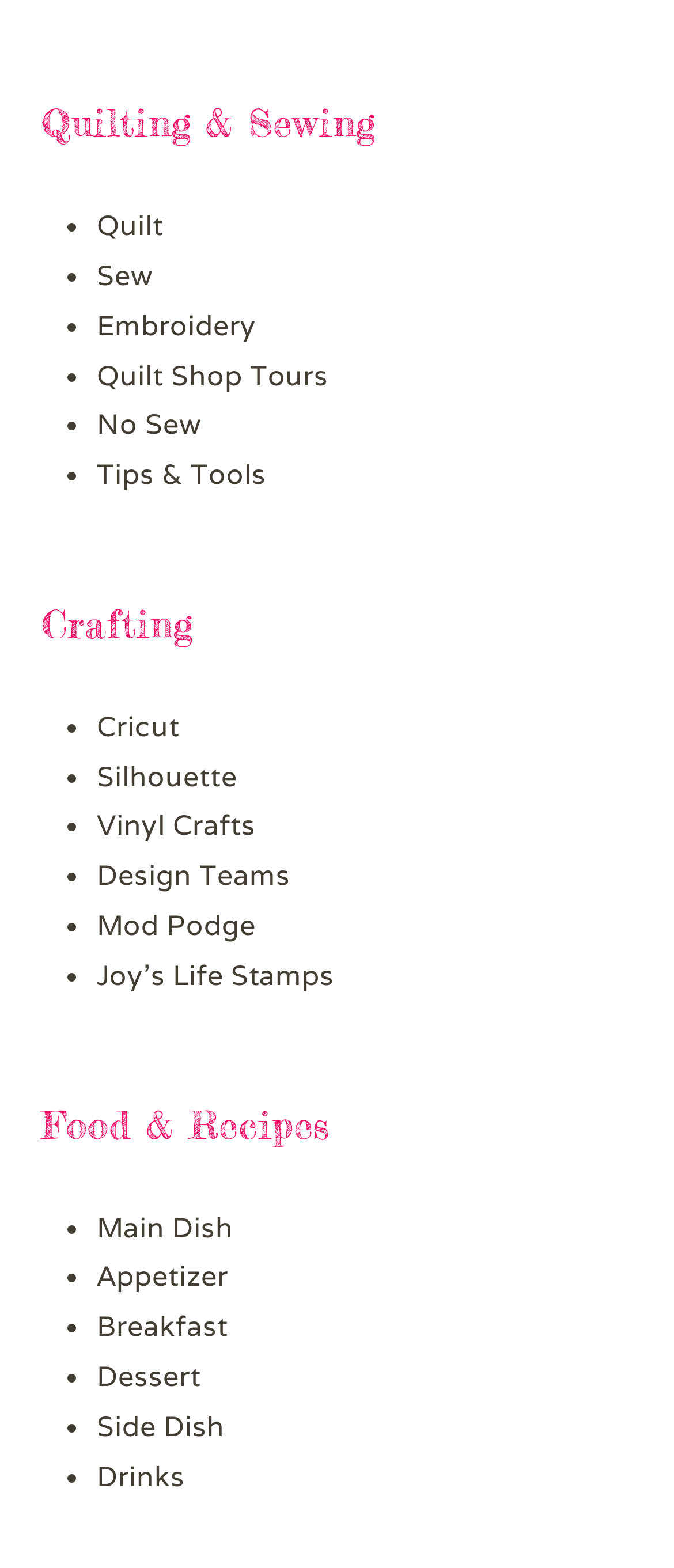Determine the bounding box coordinates of the region I should click to achieve the following instruction: "Learn about Joy's Life Stamps". Ensure the bounding box coordinates are four float numbers between 0 and 1, i.e., [left, top, right, bottom].

[0.144, 0.61, 0.496, 0.634]